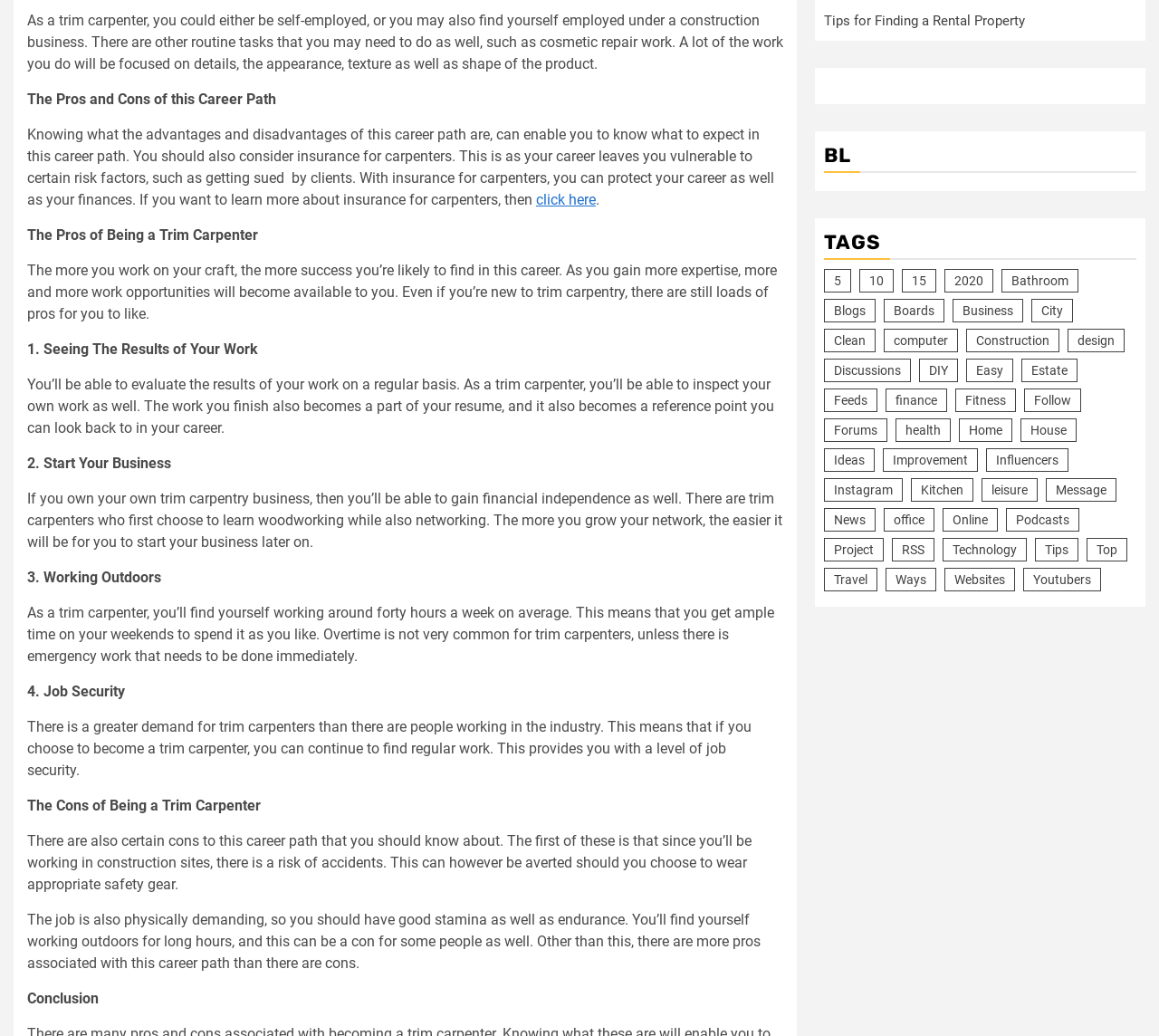Please identify the coordinates of the bounding box for the clickable region that will accomplish this instruction: "Click the 'Small Group ministries' link".

None